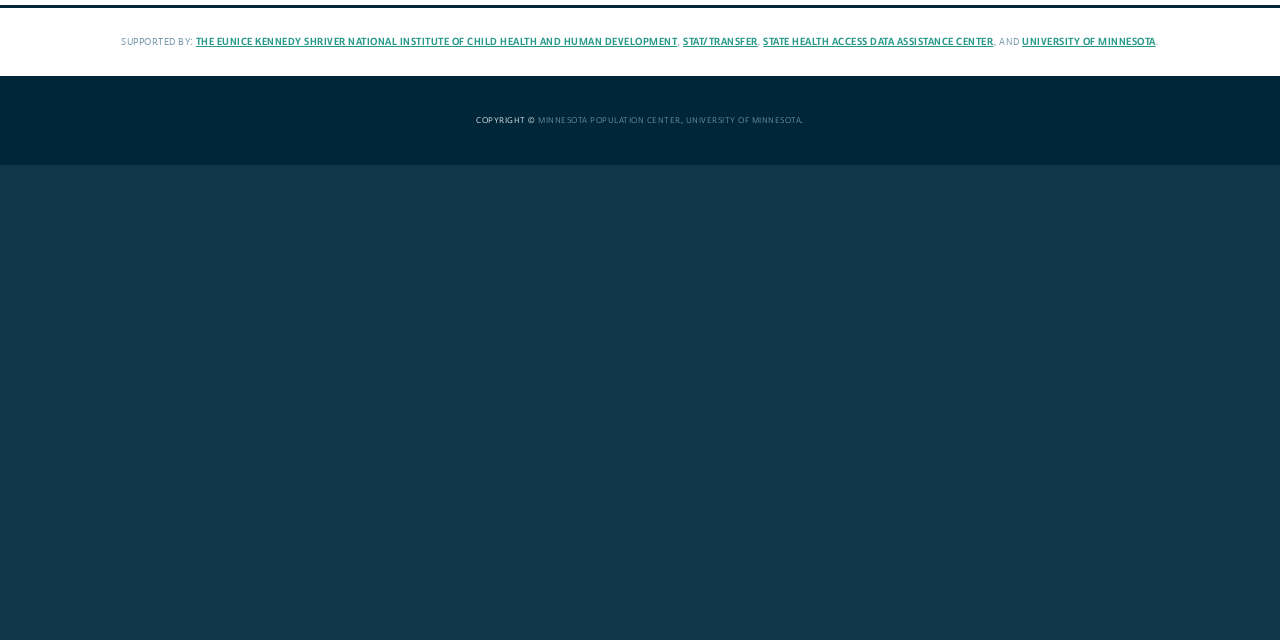Give the bounding box coordinates for the element described as: "University of Minnesota".

[0.536, 0.18, 0.626, 0.197]